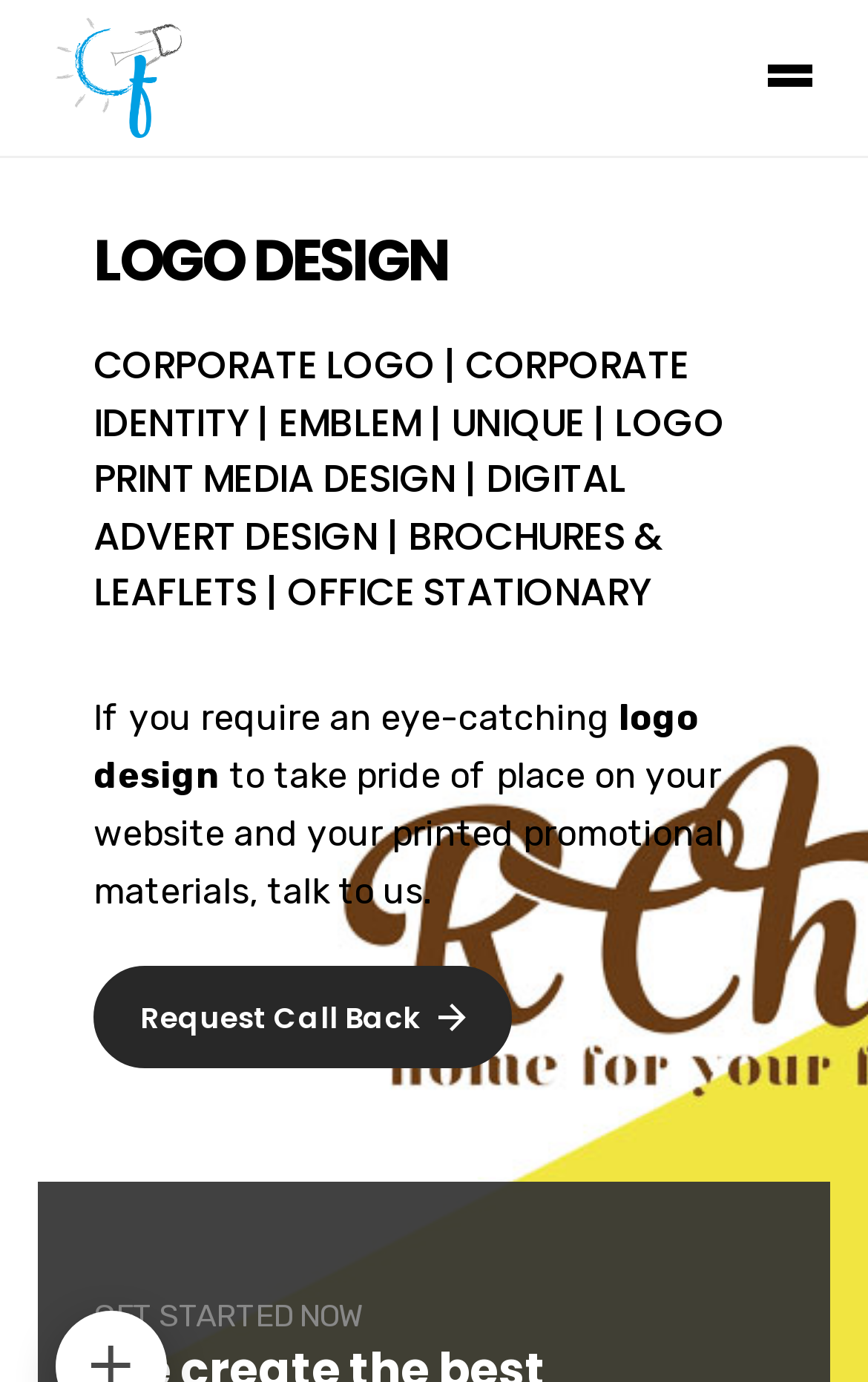What is the call-to-action on the webpage?
Please give a detailed and thorough answer to the question, covering all relevant points.

The call-to-action on the webpage is 'GET STARTED NOW', which is a prominent element on the page. This suggests that the website is encouraging visitors to take action and initiate contact with the designer or company.